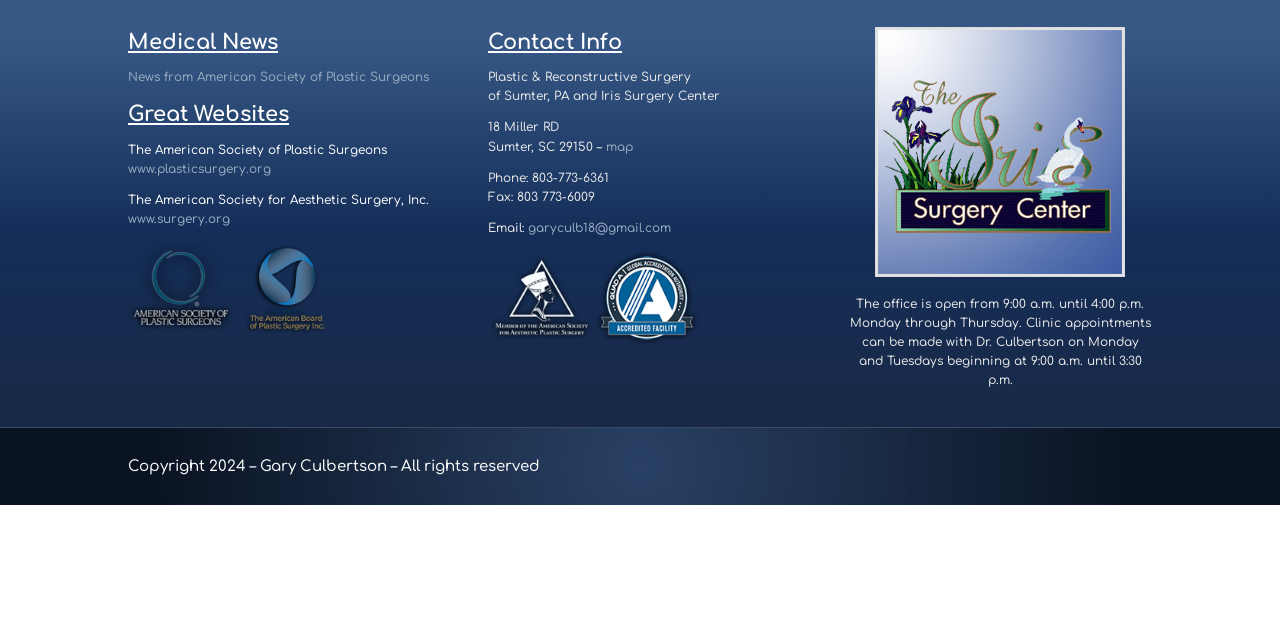Find the bounding box coordinates for the HTML element specified by: "www.plasticsurgery.org".

[0.1, 0.253, 0.212, 0.275]